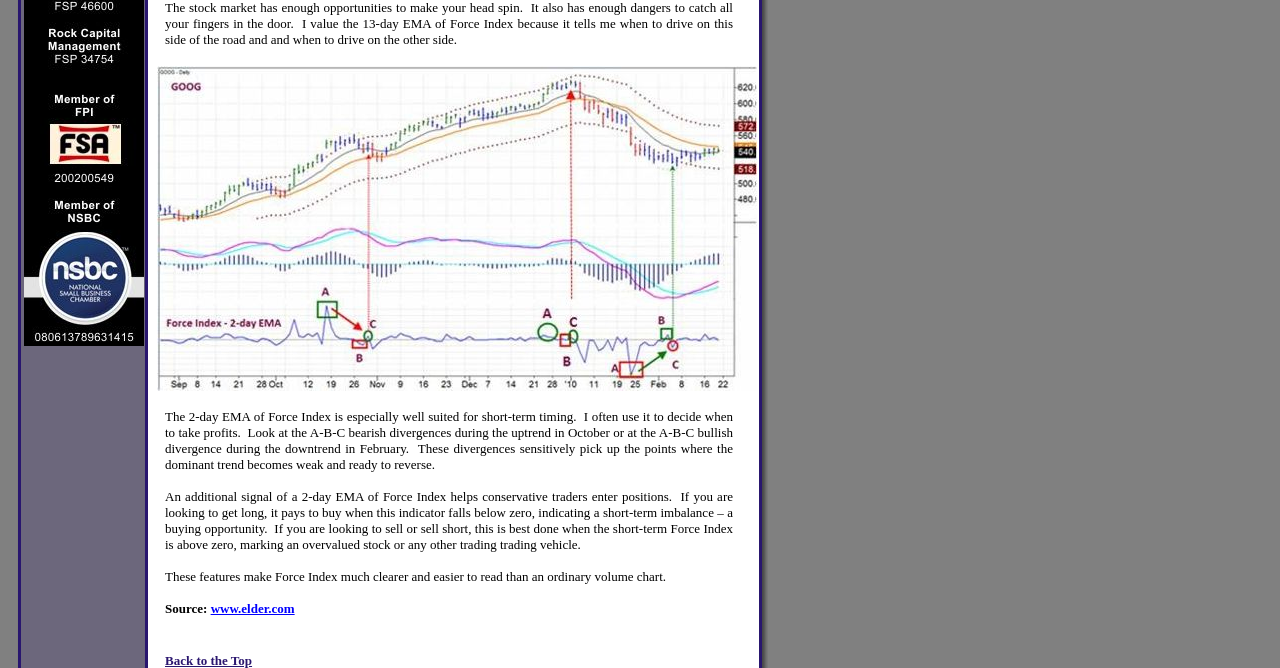Answer the following query with a single word or phrase:
Where can you find more information about the topic?

www.elder.com